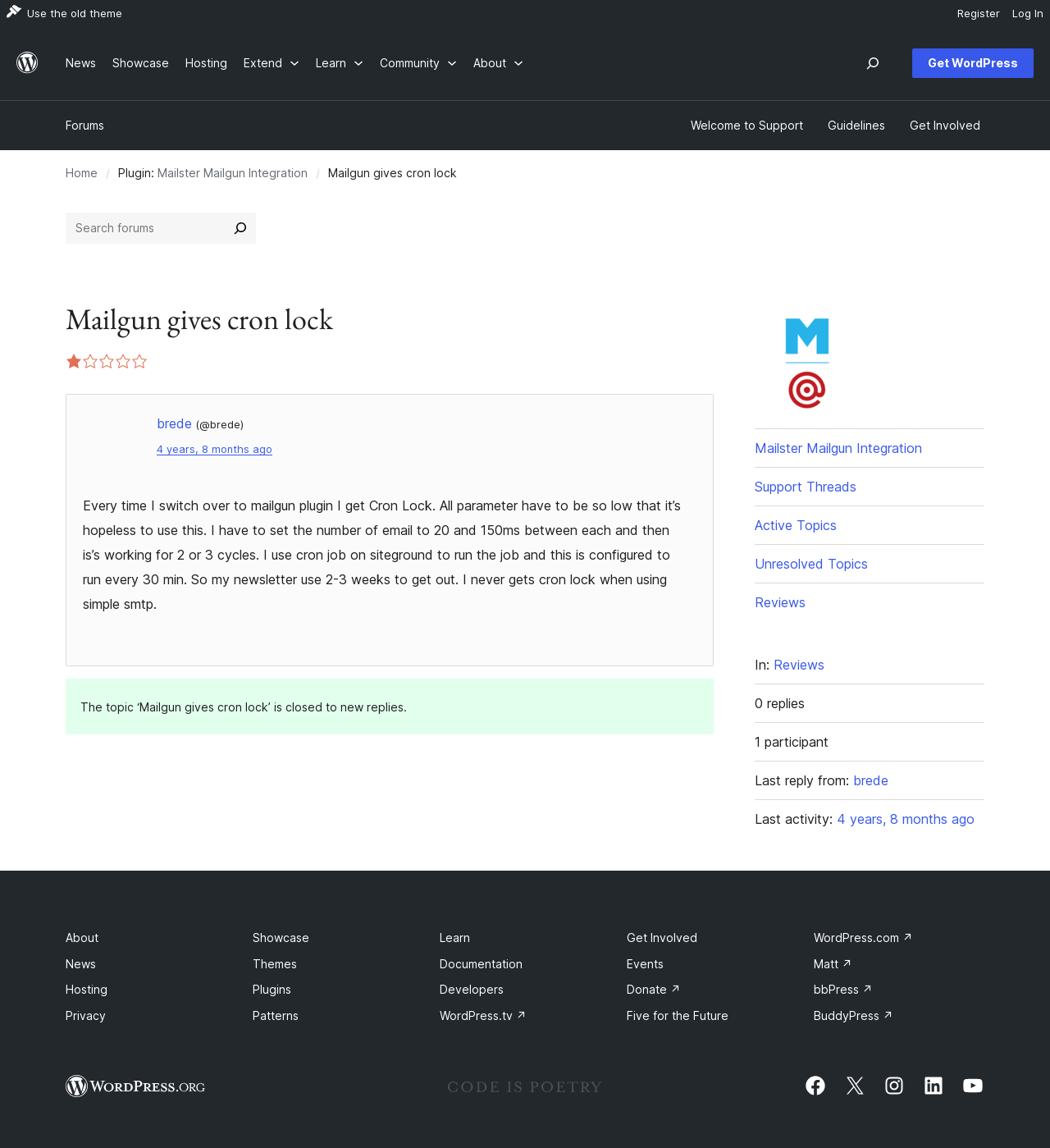Offer a comprehensive description of the webpage’s content and structure.

This webpage is a review page for the "Mailster Mailgun Integration" plugin on WordPress.org. At the top, there is a menu bar with options to log in, register, and use the old theme. Below the menu bar, there is a figure with a WordPress.org logo, followed by a series of links to different sections of the website, including News, Showcase, Hosting, and more.

The main content of the page is a review titled "Mailgun gives cron lock" with a rating of 1 out of 5 stars. The review is written by a user named brede and was posted 4 years and 8 months ago. The review describes an issue with the plugin causing cron lock and the user's attempts to resolve the issue.

Below the review, there are links to related topics, including Support Threads, Active Topics, Unresolved Topics, and Reviews. There is also information about the review, including the number of replies, participants, and last activity.

At the bottom of the page, there is a footer section with links to various parts of the website, including About, News, Hosting, and more. There are also links to social media profiles, including Facebook, X (formerly Twitter), and Instagram.